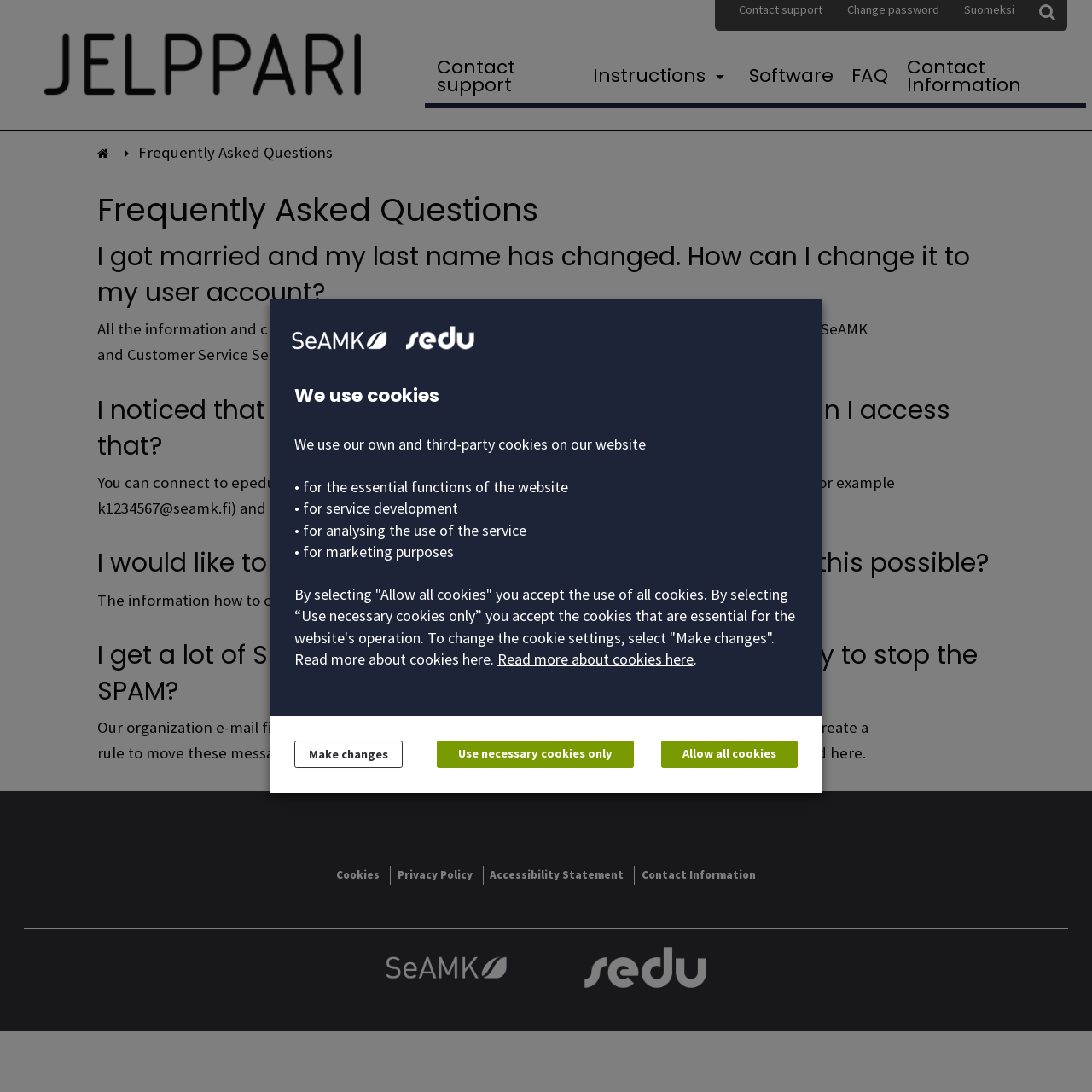What is the purpose of the 'Contact support' menu item?
Refer to the image and provide a one-word or short phrase answer.

To contact support